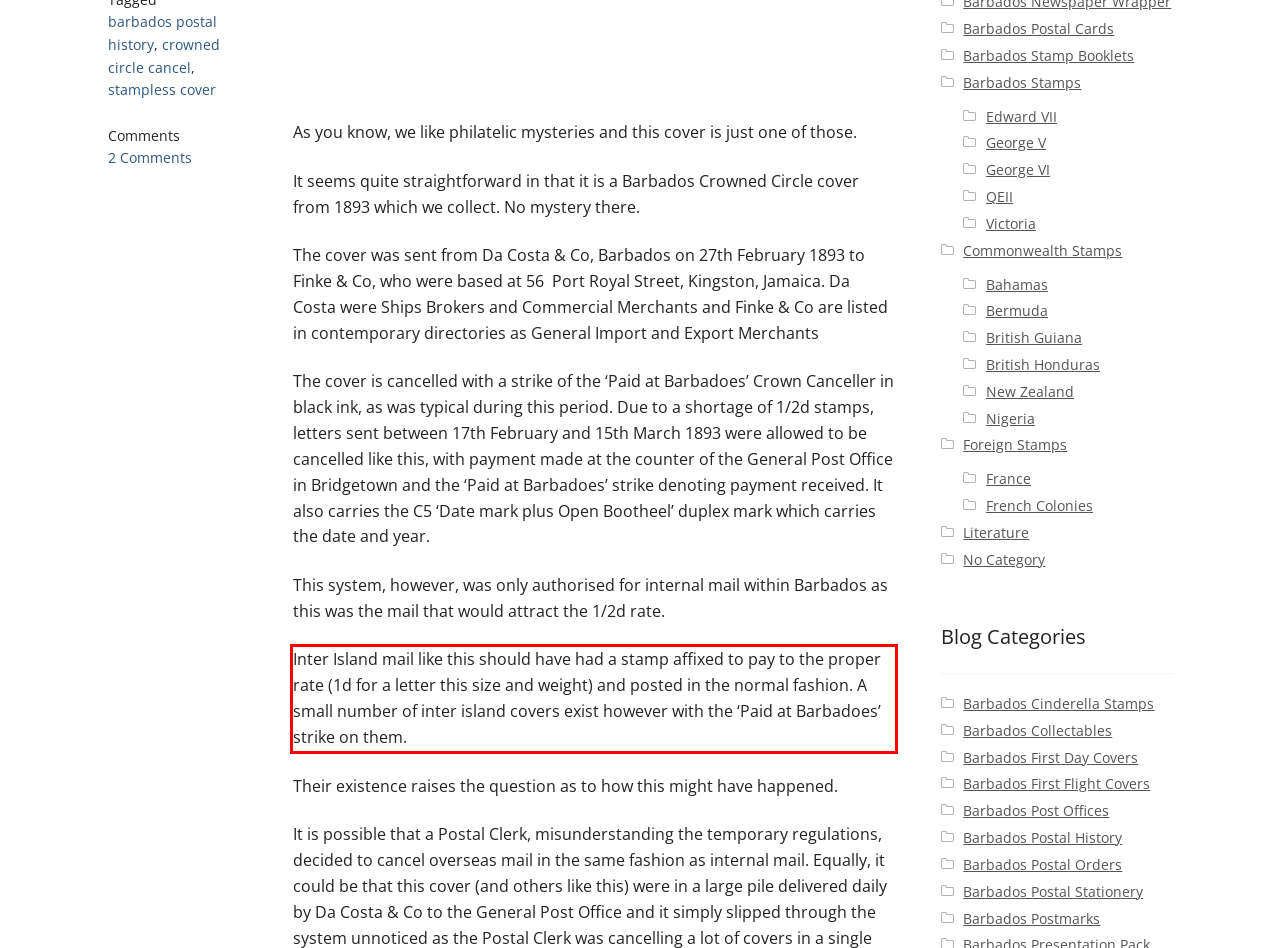With the given screenshot of a webpage, locate the red rectangle bounding box and extract the text content using OCR.

Inter Island mail like this should have had a stamp affixed to pay to the proper rate (1d for a letter this size and weight) and posted in the normal fashion. A small number of inter island covers exist however with the ‘Paid at Barbadoes’ strike on them.